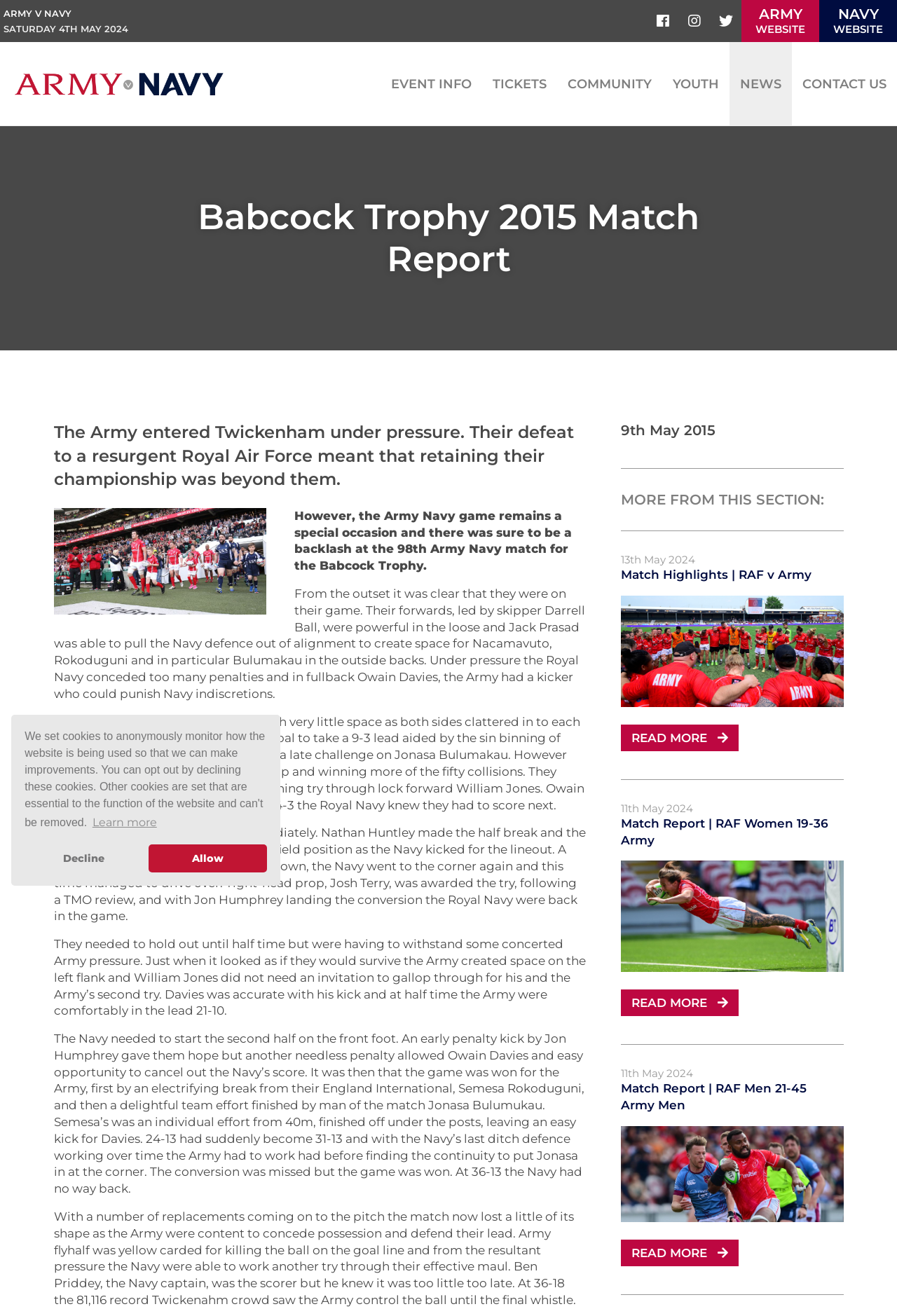Determine the bounding box coordinates of the UI element described below. Use the format (top-left x, top-left y, bottom-right x, bottom-right y) with floating point numbers between 0 and 1: title="To the homepage"

[0.0, 0.043, 0.25, 0.085]